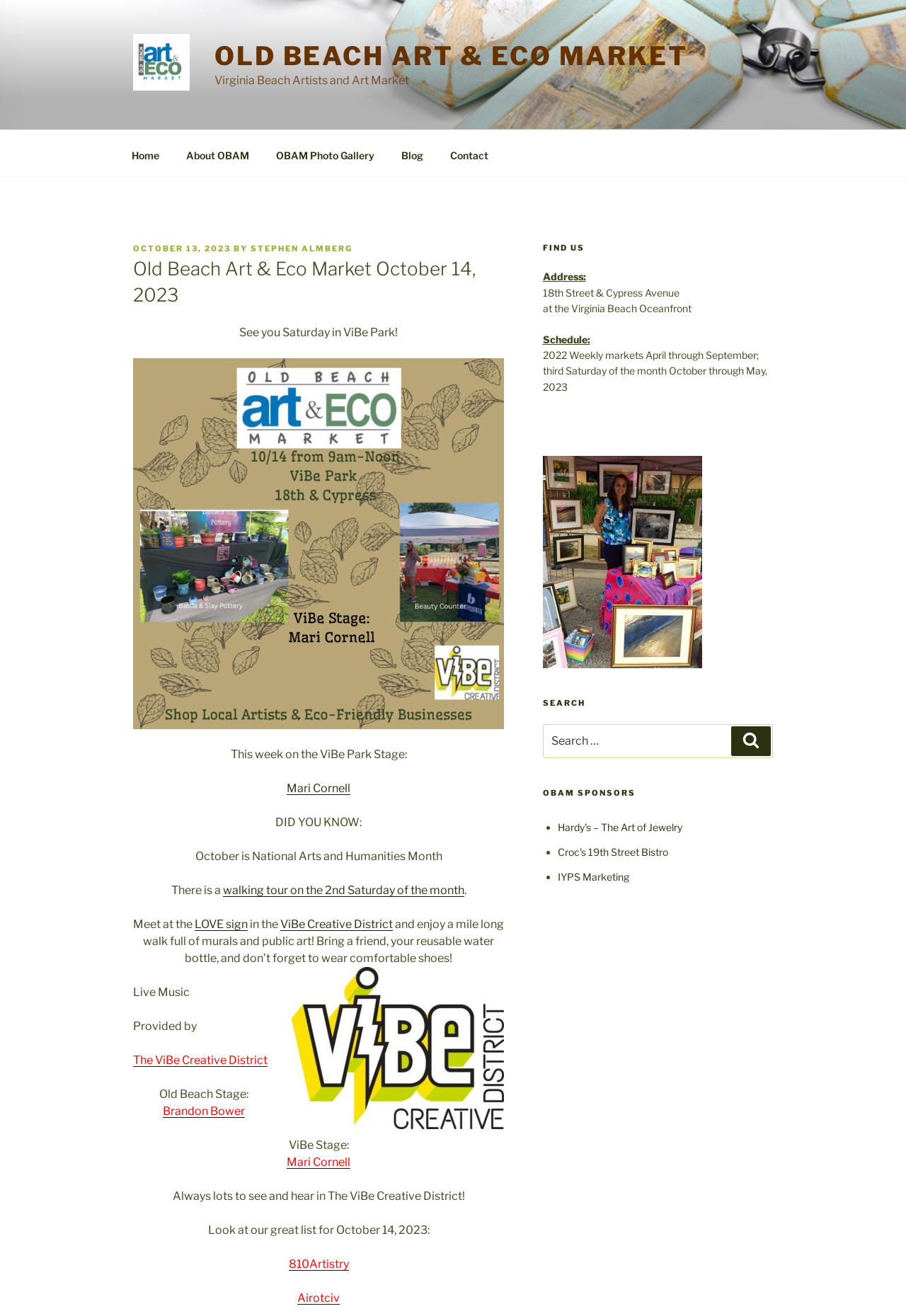Please respond to the question using a single word or phrase:
Who is performing on the ViBe Park Stage?

Mari Cornell